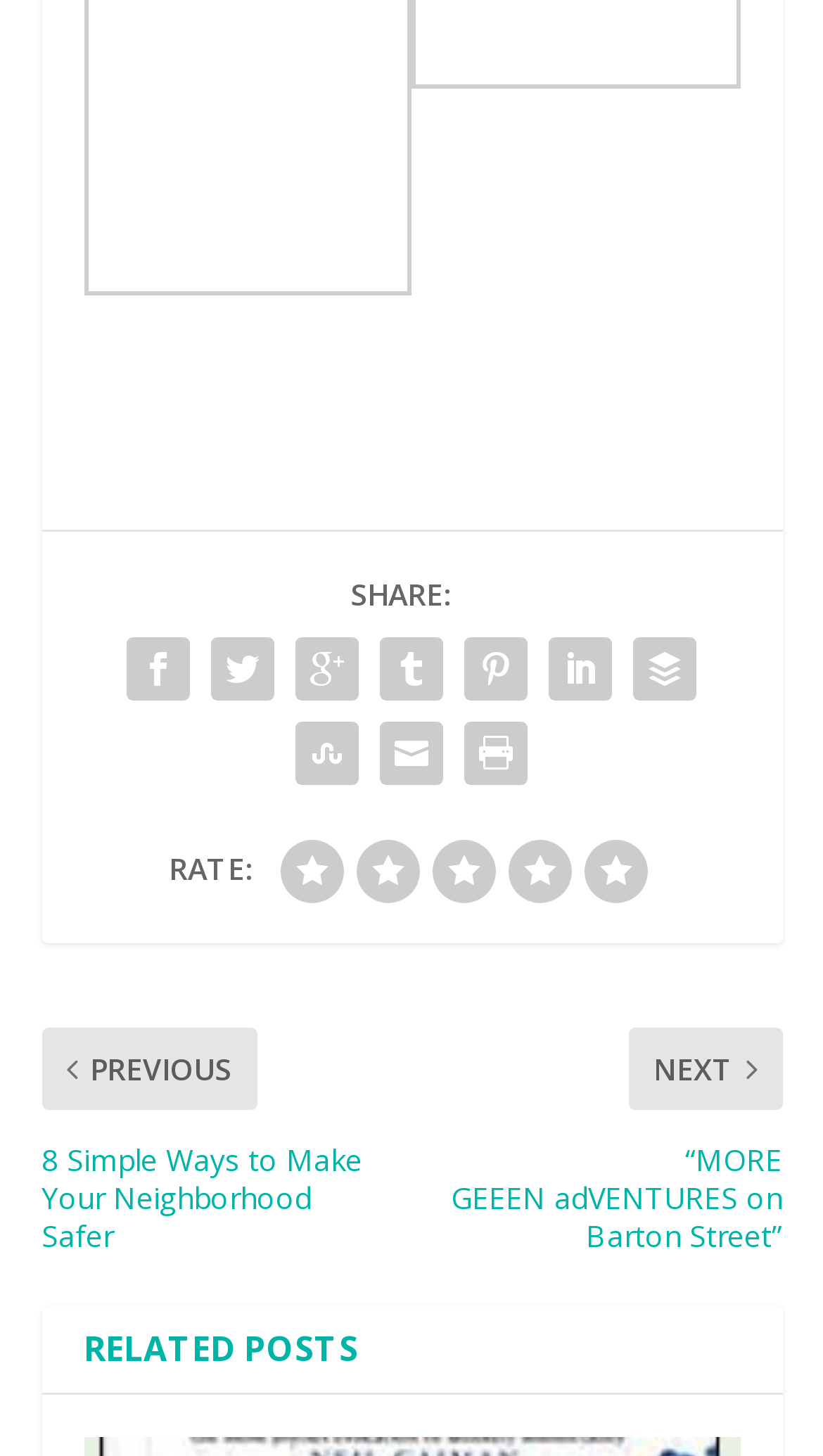Give a concise answer using only one word or phrase for this question:
What is the purpose of the 'RATE:' section?

Rating